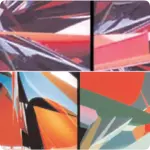What style of art does the piece exemplify?
Offer a detailed and full explanation in response to the question.

The caption describes the artwork as exemplifying a contemporary artistic style, which is likely influenced by modern technology and graphic design, reflecting the innovative spirit of its creators.